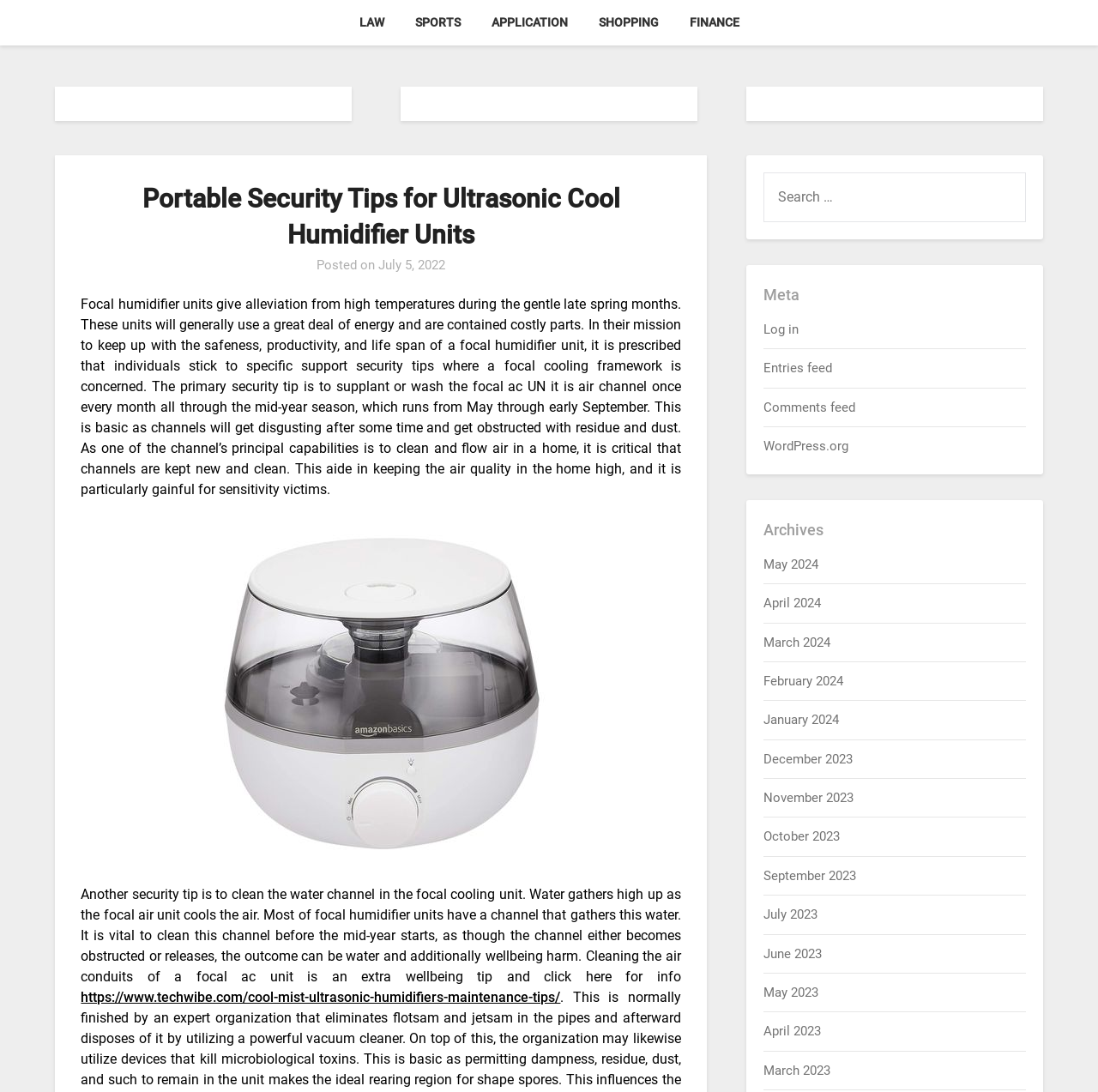Kindly determine the bounding box coordinates for the clickable area to achieve the given instruction: "Read more about cool mist ultrasonic humidifiers maintenance tips".

[0.074, 0.906, 0.51, 0.92]